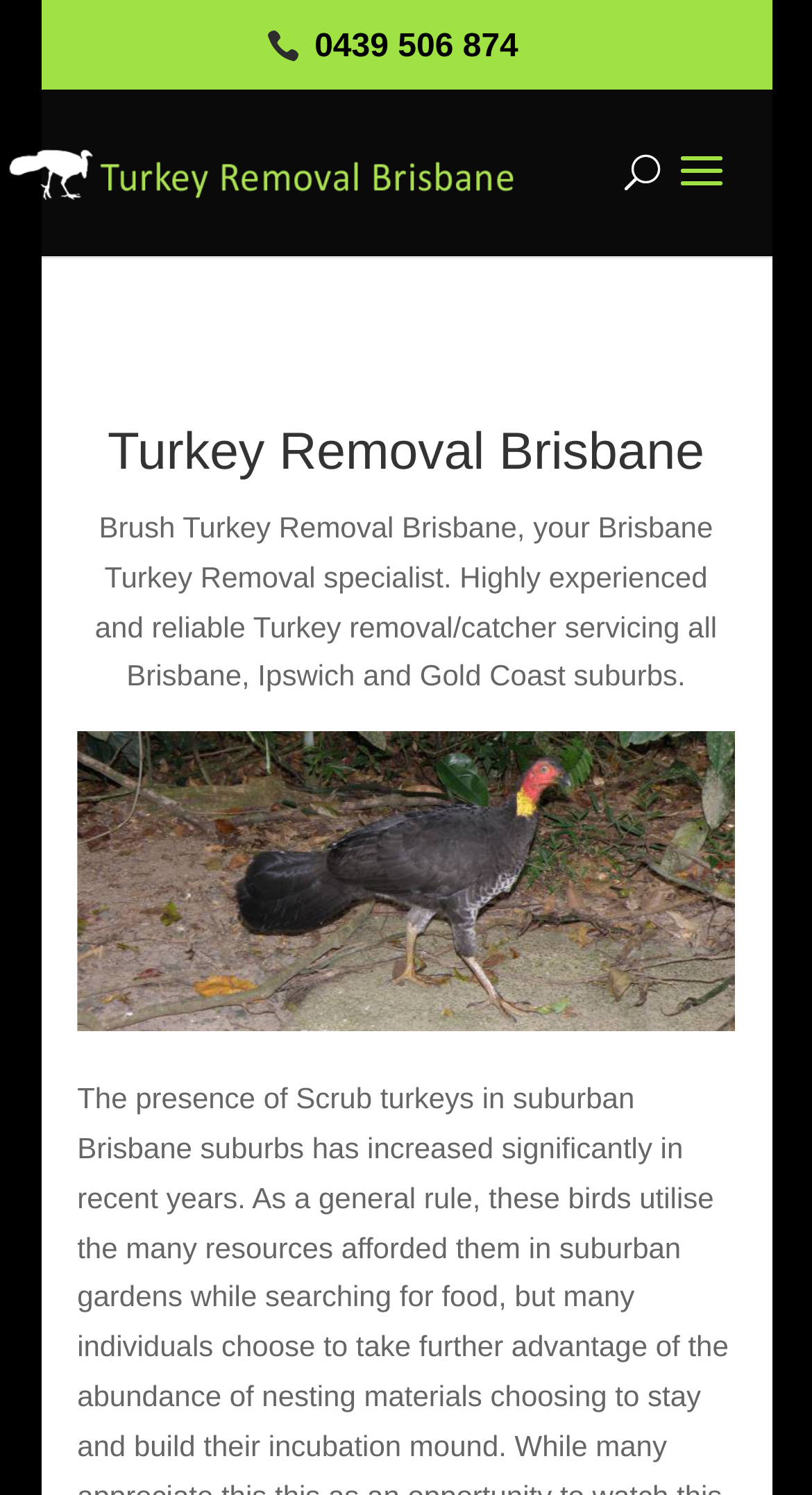By analyzing the image, answer the following question with a detailed response: Is there a search function on the page?

I found a search function by looking at the search element and the searchbox element with the text 'Search for:' which indicates that the user can search for something on the page.